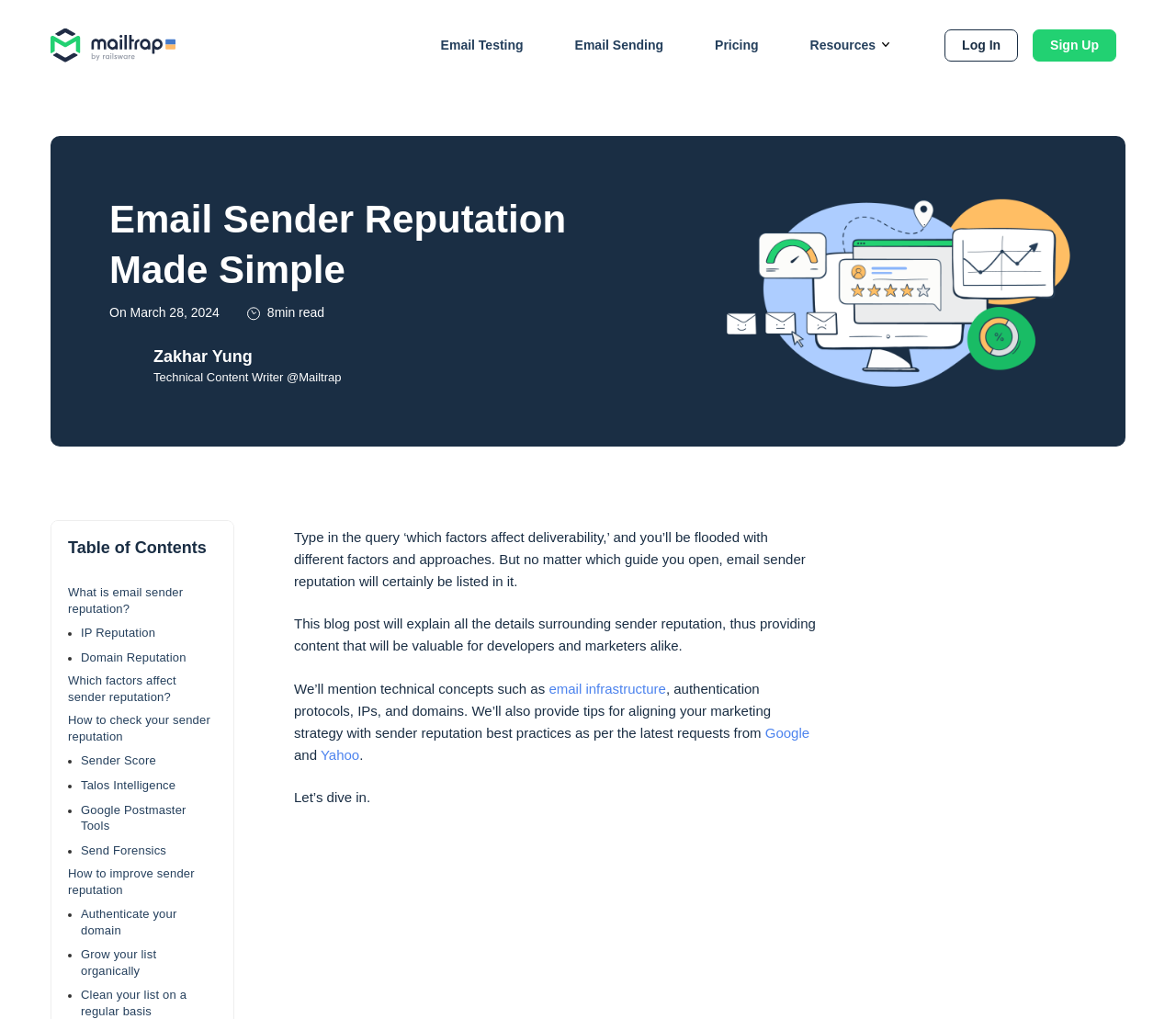Identify the coordinates of the bounding box for the element described below: "Which factors affect sender reputation?". Return the coordinates as four float numbers between 0 and 1: [left, top, right, bottom].

[0.058, 0.66, 0.184, 0.692]